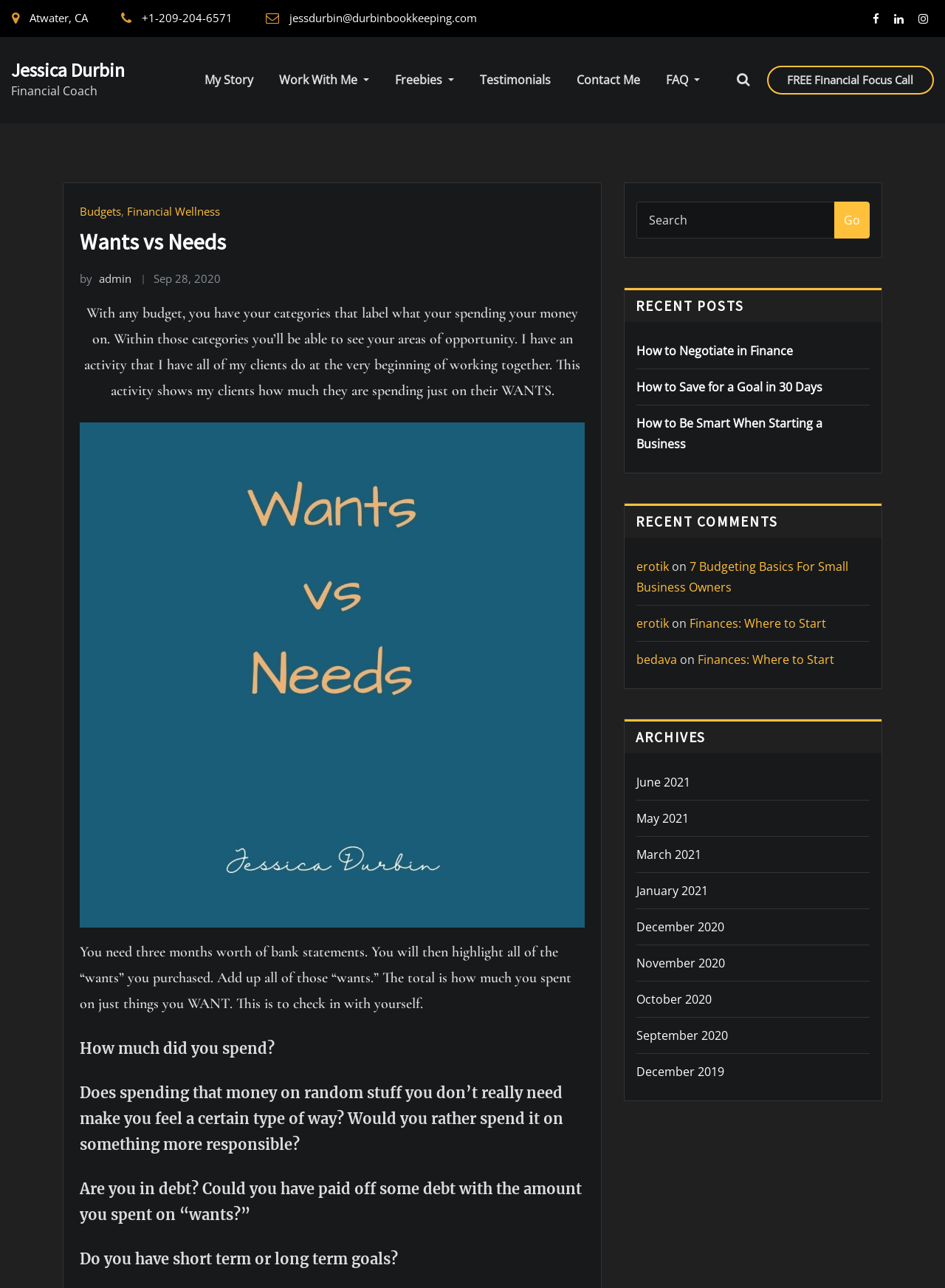With reference to the image, please provide a detailed answer to the following question: What is the purpose of the activity mentioned in the article?

The article mentions an activity that Jessica Durbin has her clients do, which is to highlight all the 'wants' they purchased and add up the total amount spent. This activity is meant to show clients how much they spend on things they want, rather than need.